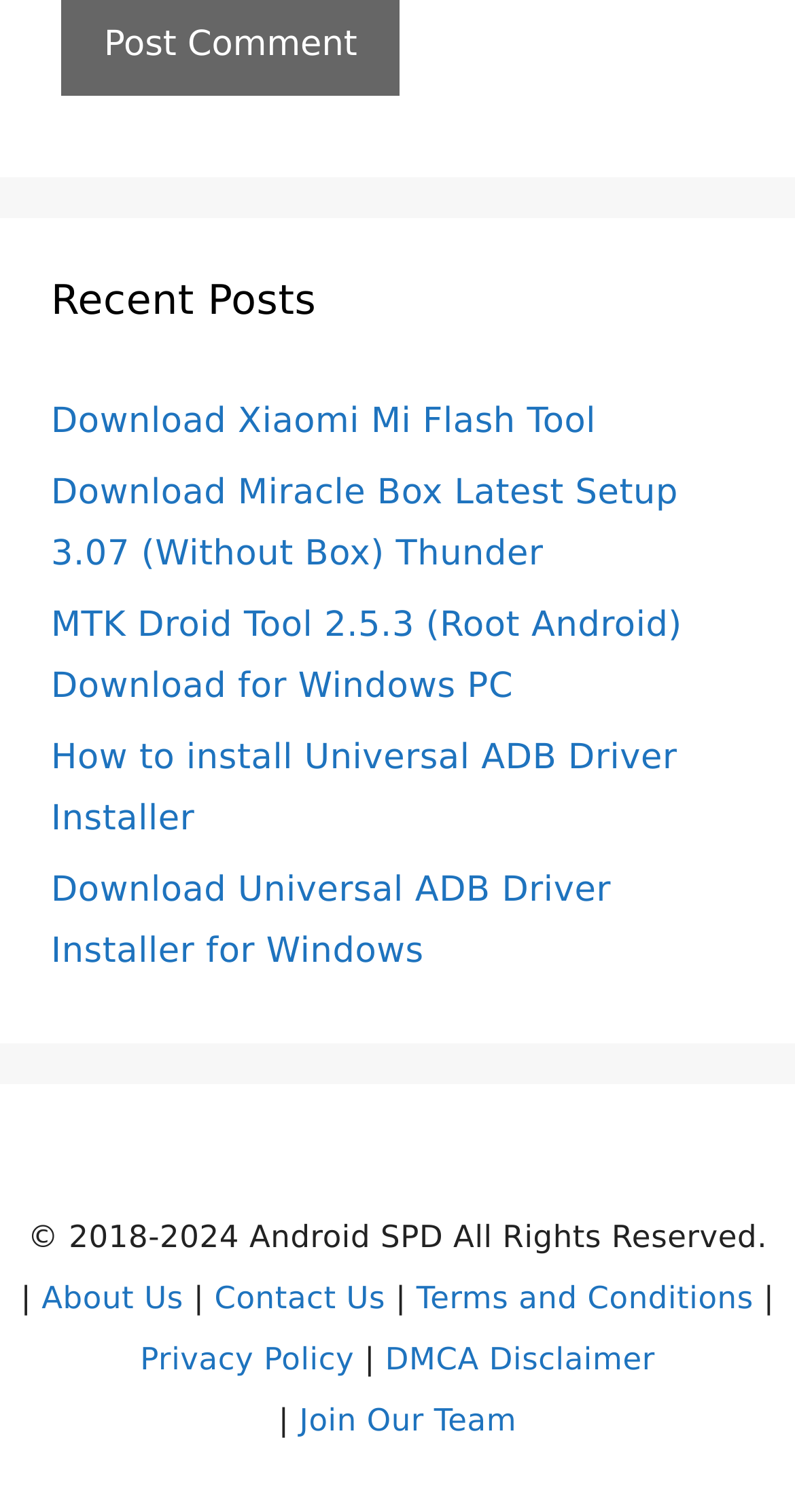For the following element description, predict the bounding box coordinates in the format (top-left x, top-left y, bottom-right x, bottom-right y). All values should be floating point numbers between 0 and 1. Description: DMCA Disclaimer

[0.484, 0.887, 0.824, 0.911]